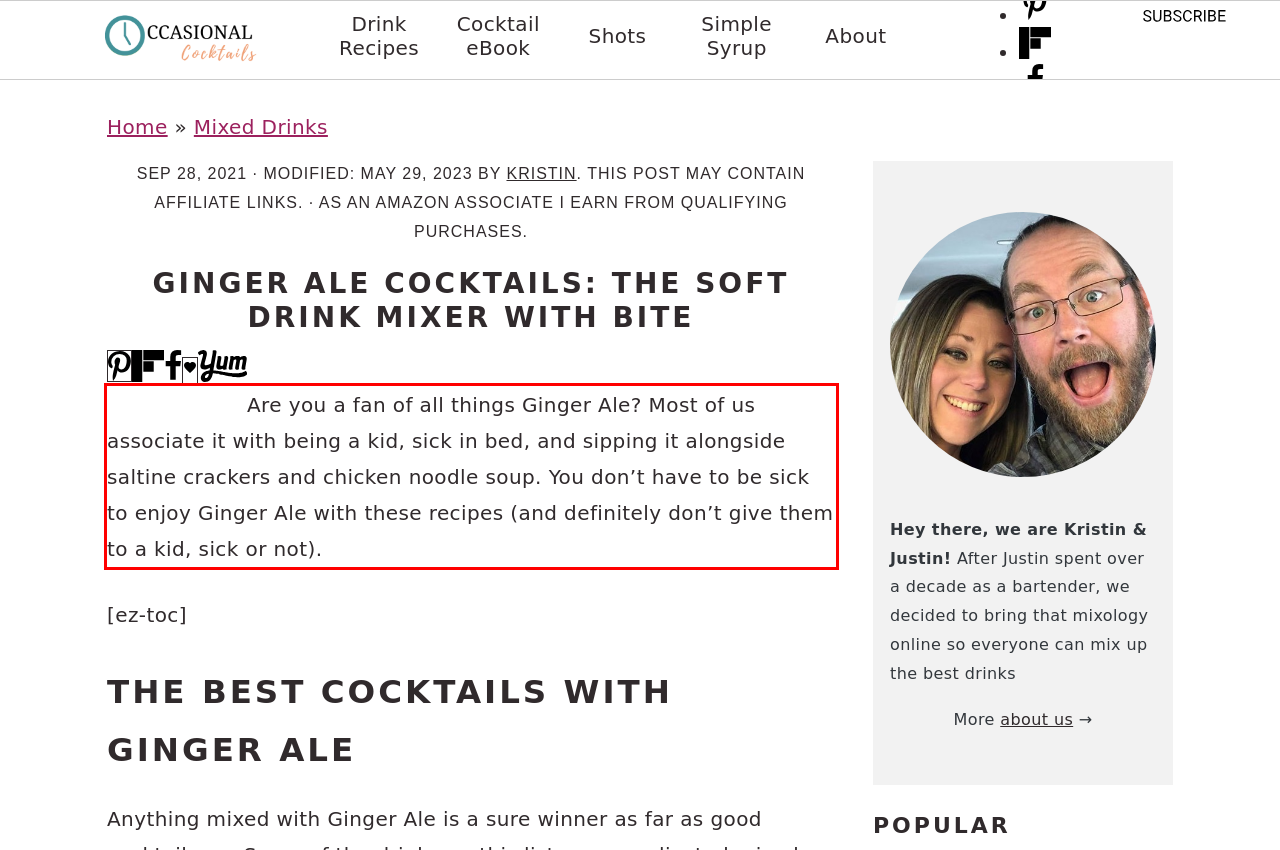Review the screenshot of the webpage and recognize the text inside the red rectangle bounding box. Provide the extracted text content.

Are you a fan of all things Ginger Ale? Most of us associate it with being a kid, sick in bed, and sipping it alongside saltine crackers and chicken noodle soup. You don’t have to be sick to enjoy Ginger Ale with these recipes (and definitely don’t give them to a kid, sick or not).